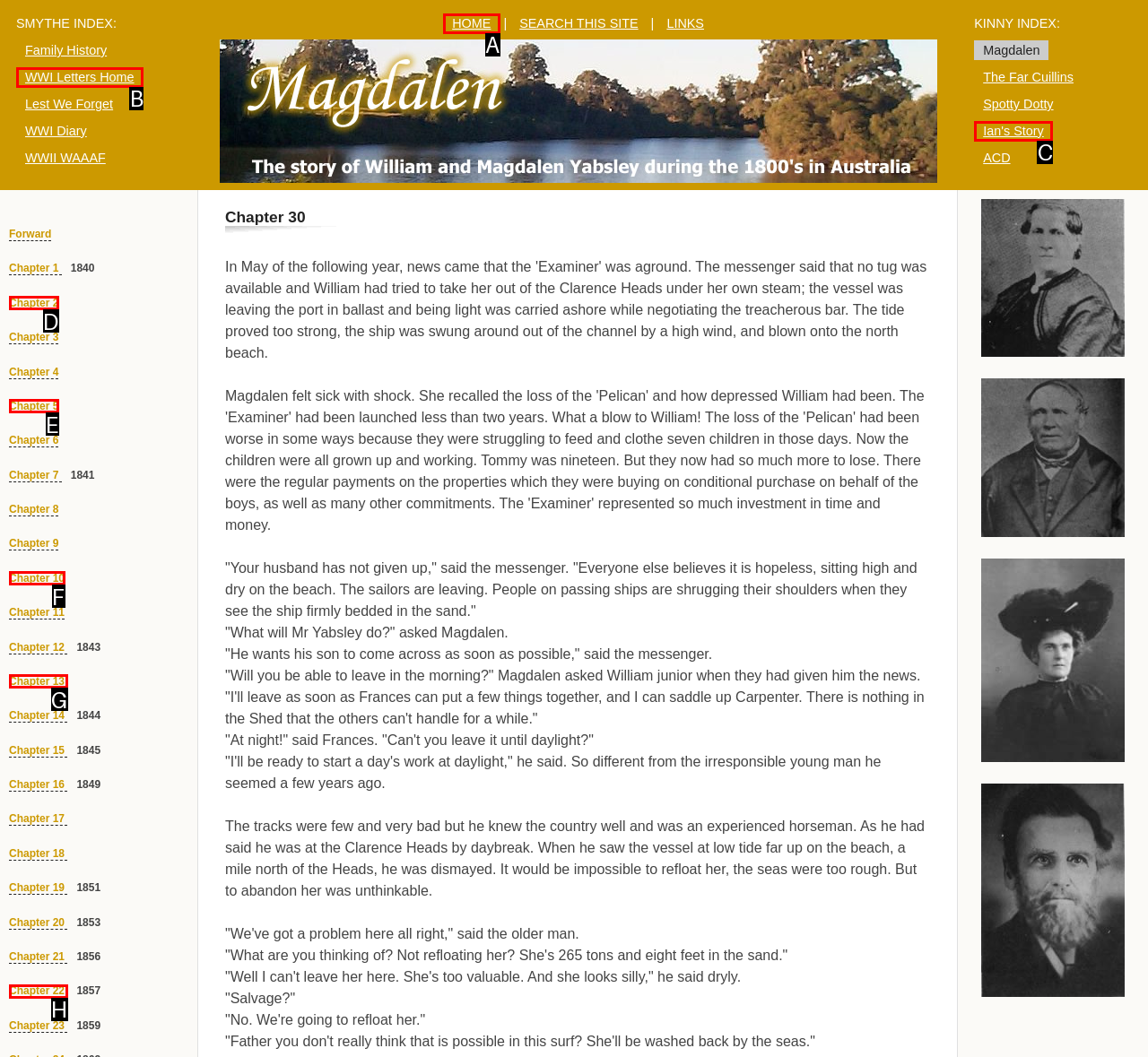Given the description: Chapter 10, identify the HTML element that corresponds to it. Respond with the letter of the correct option.

F